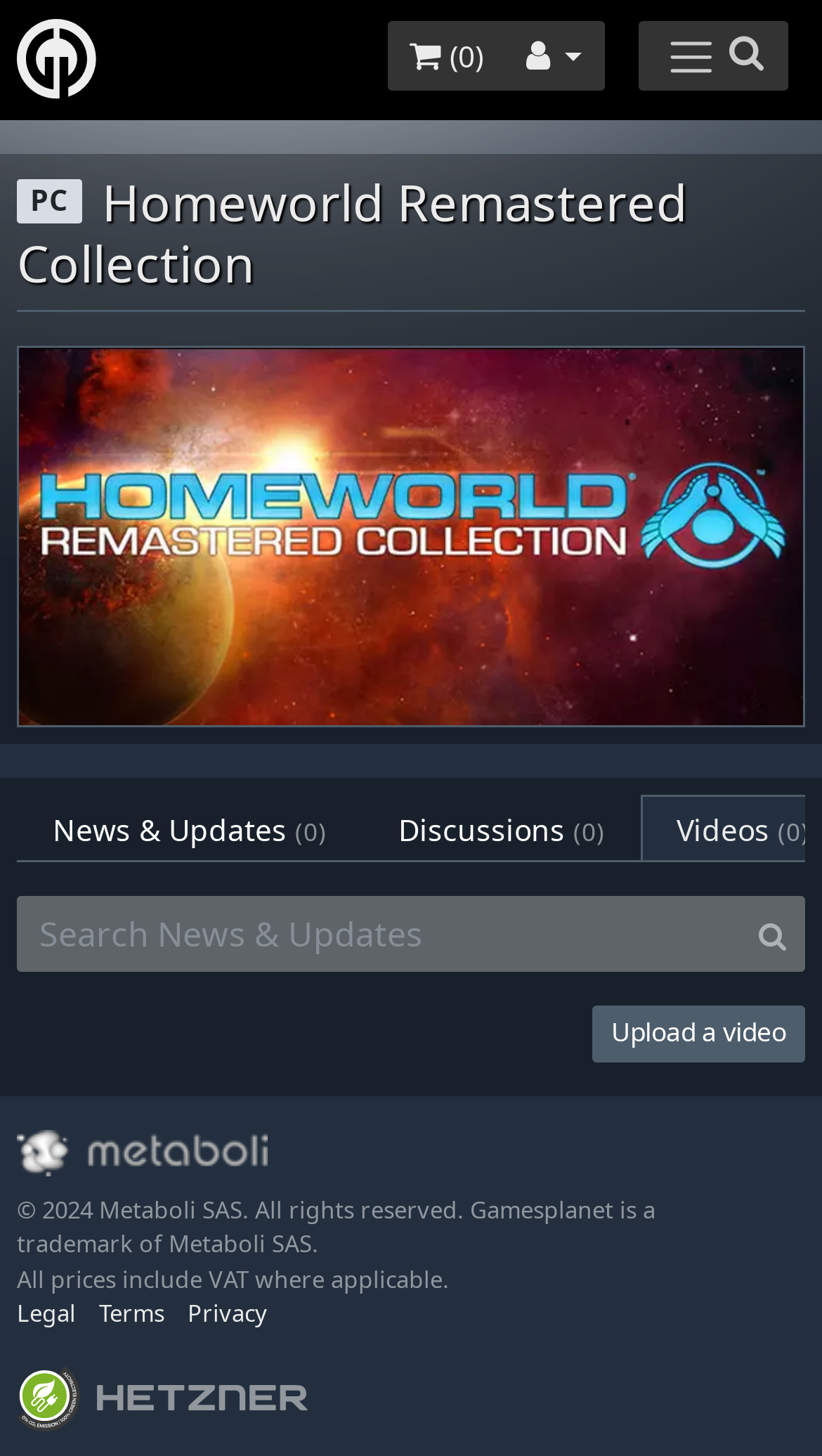Reply to the question with a single word or phrase:
How many discussion threads are there for the current game?

0